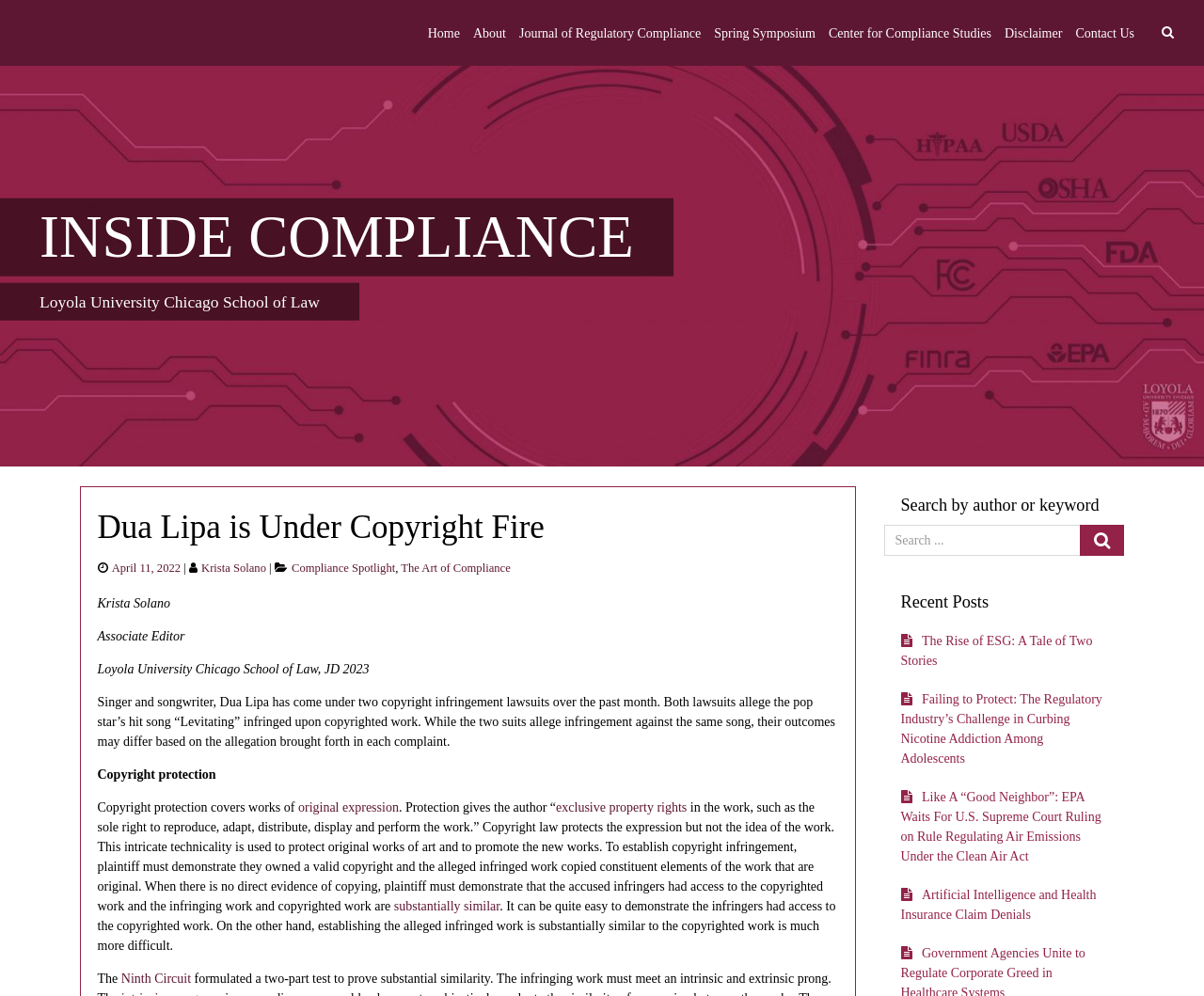Please answer the following question as detailed as possible based on the image: 
What is the date of the article?

I found the answer by looking at the link element 'April 11, 2022' located at [0.093, 0.564, 0.15, 0.577] which is a child element of the header element 'Dua Lipa is Under Copyright Fire'.